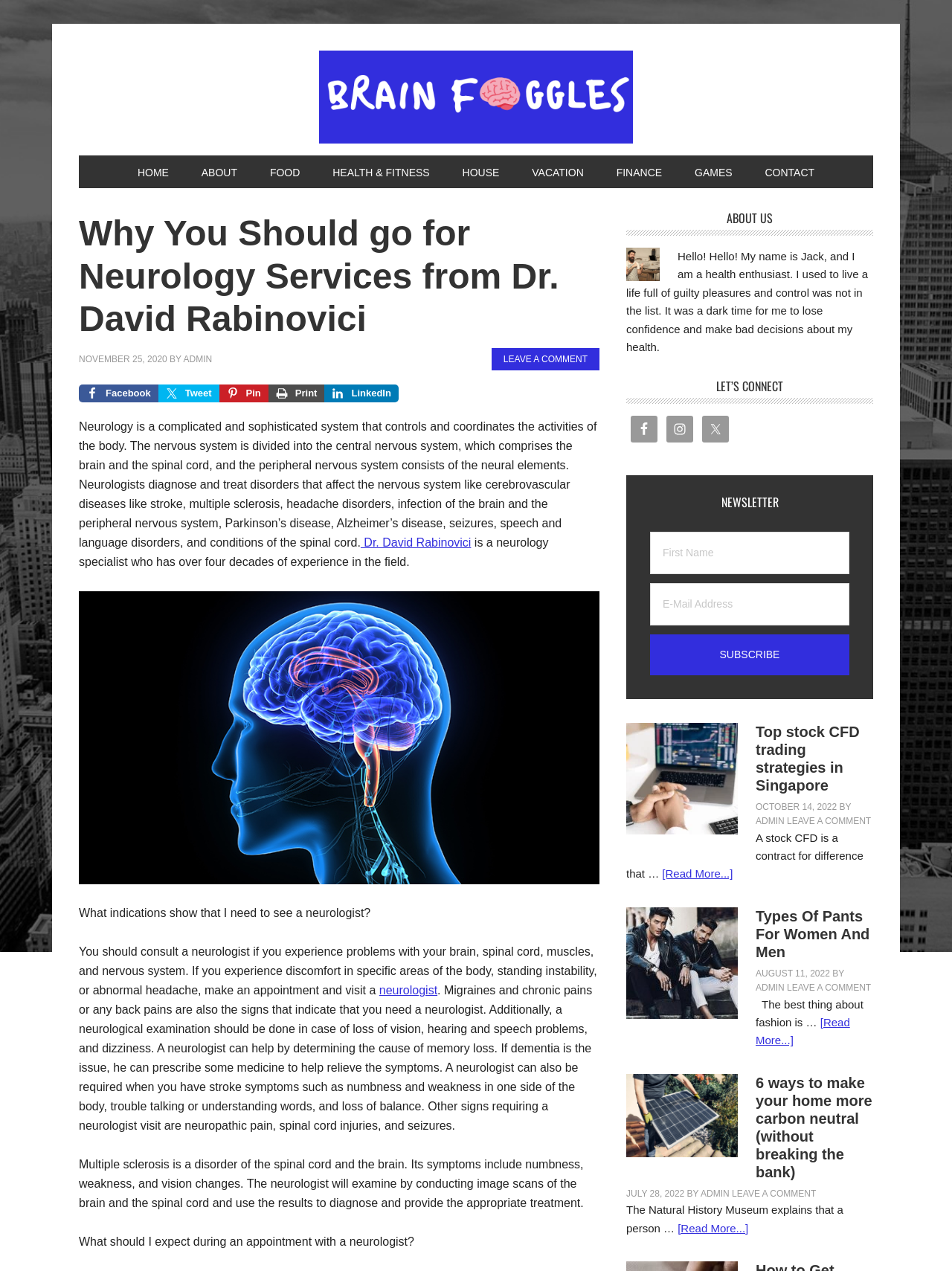Determine the bounding box coordinates of the clickable region to execute the instruction: "Click the 'HOME' link". The coordinates should be four float numbers between 0 and 1, denoted as [left, top, right, bottom].

[0.129, 0.122, 0.193, 0.148]